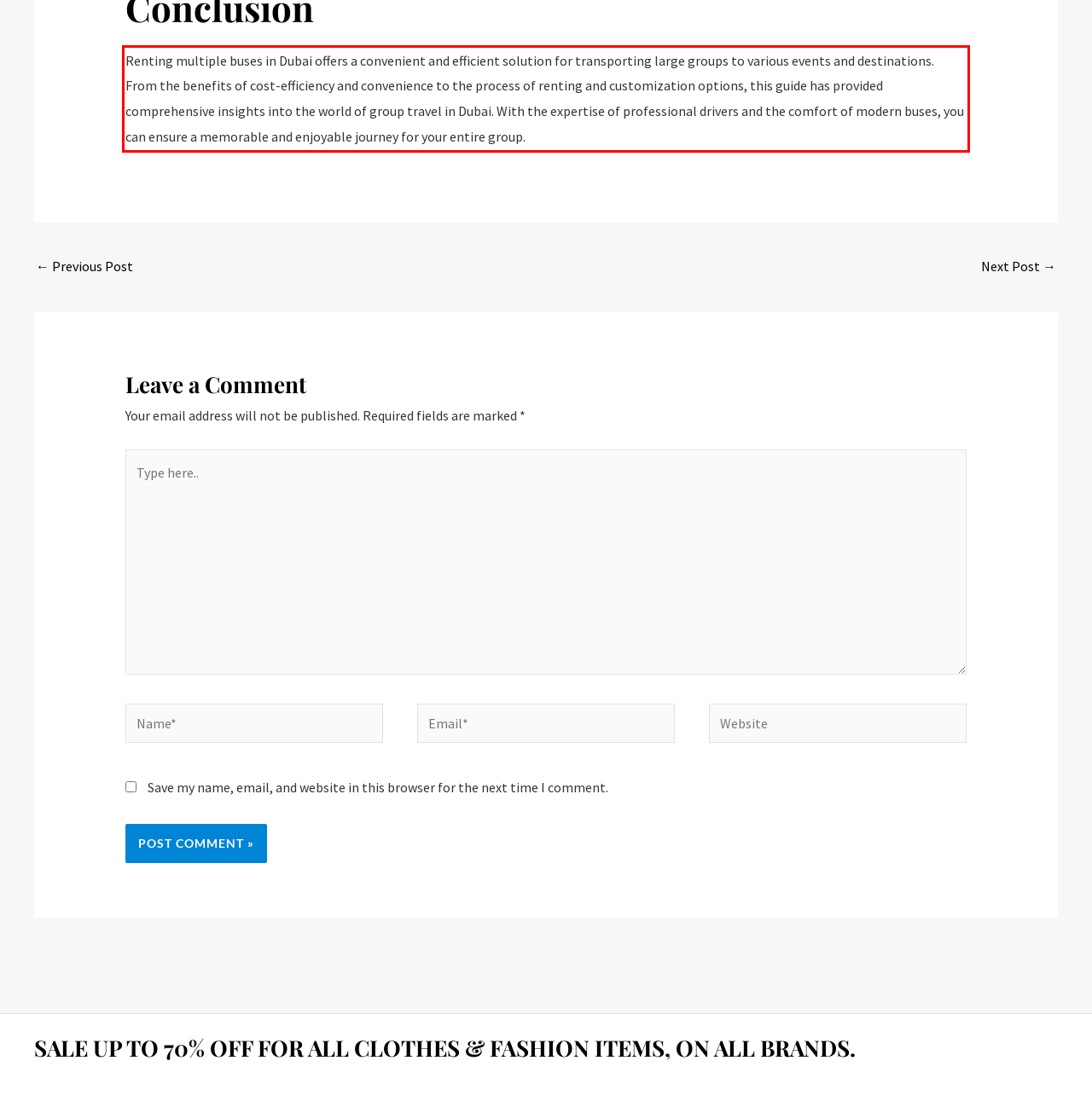Inspect the webpage screenshot that has a red bounding box and use OCR technology to read and display the text inside the red bounding box.

Renting multiple buses in Dubai offers a convenient and efficient solution for transporting large groups to various events and destinations. From the benefits of cost-efficiency and convenience to the process of renting and customization options, this guide has provided comprehensive insights into the world of group travel in Dubai. With the expertise of professional drivers and the comfort of modern buses, you can ensure a memorable and enjoyable journey for your entire group.